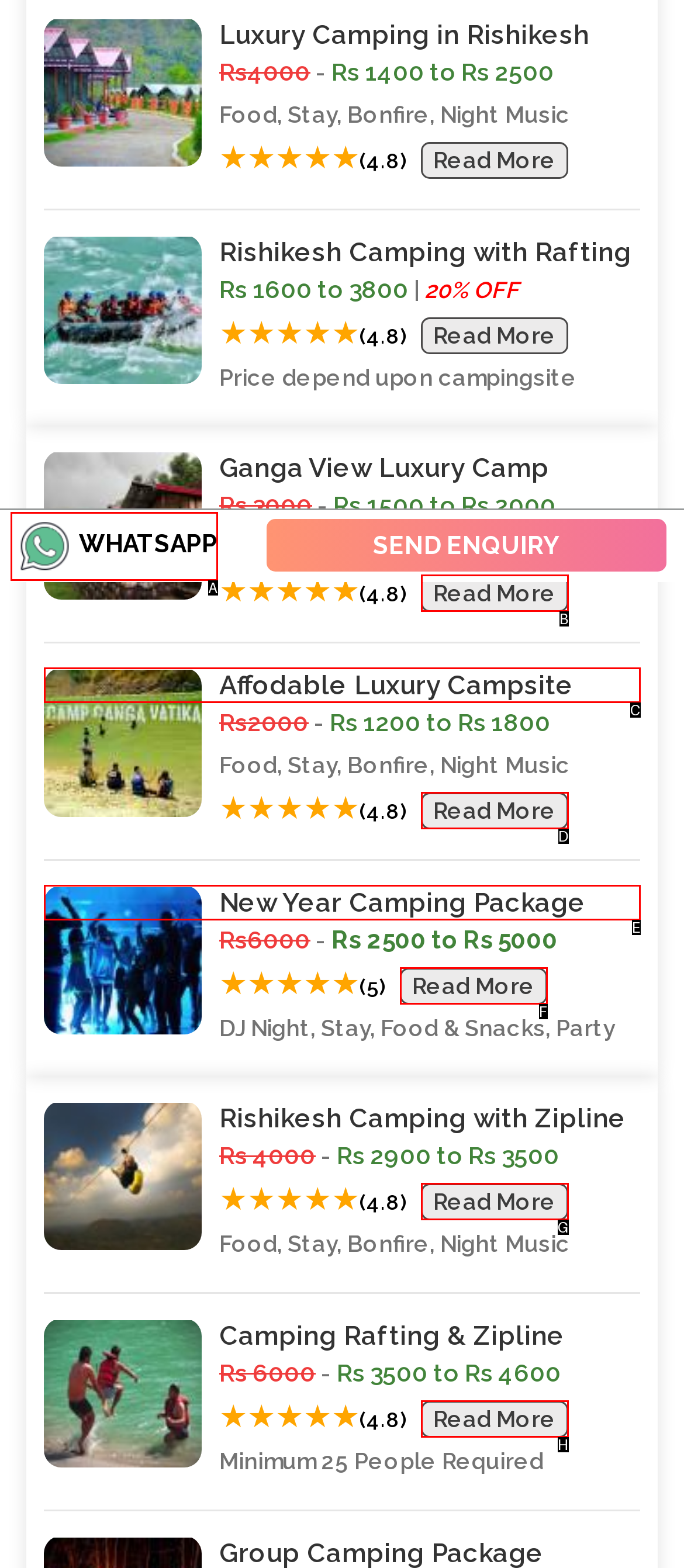Assess the description: brookingsliquorstore@cityofbrookings.org and select the option that matches. Provide the letter of the chosen option directly from the given choices.

None